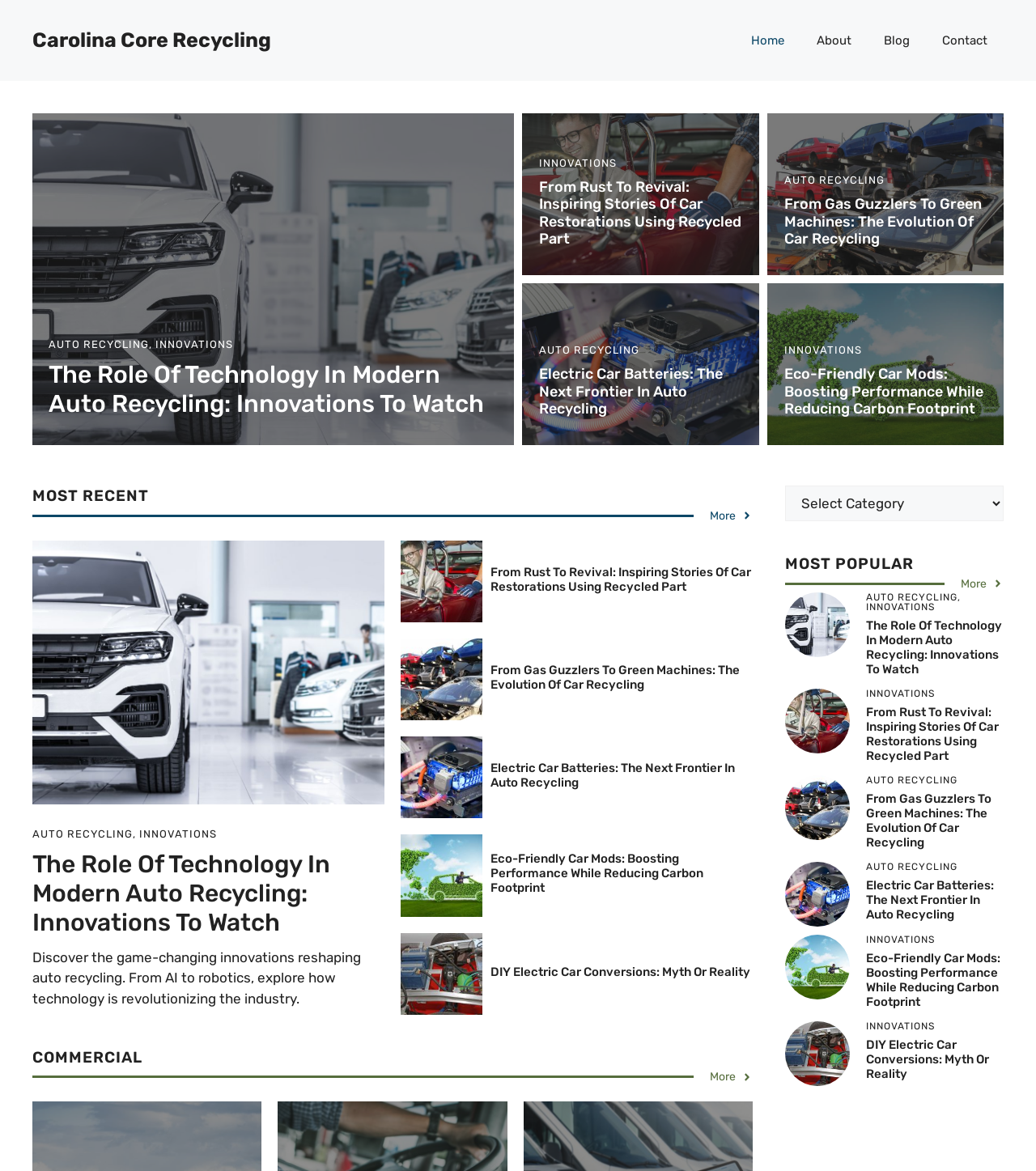How many articles are listed under 'MOST RECENT'?
Look at the screenshot and give a one-word or phrase answer.

5